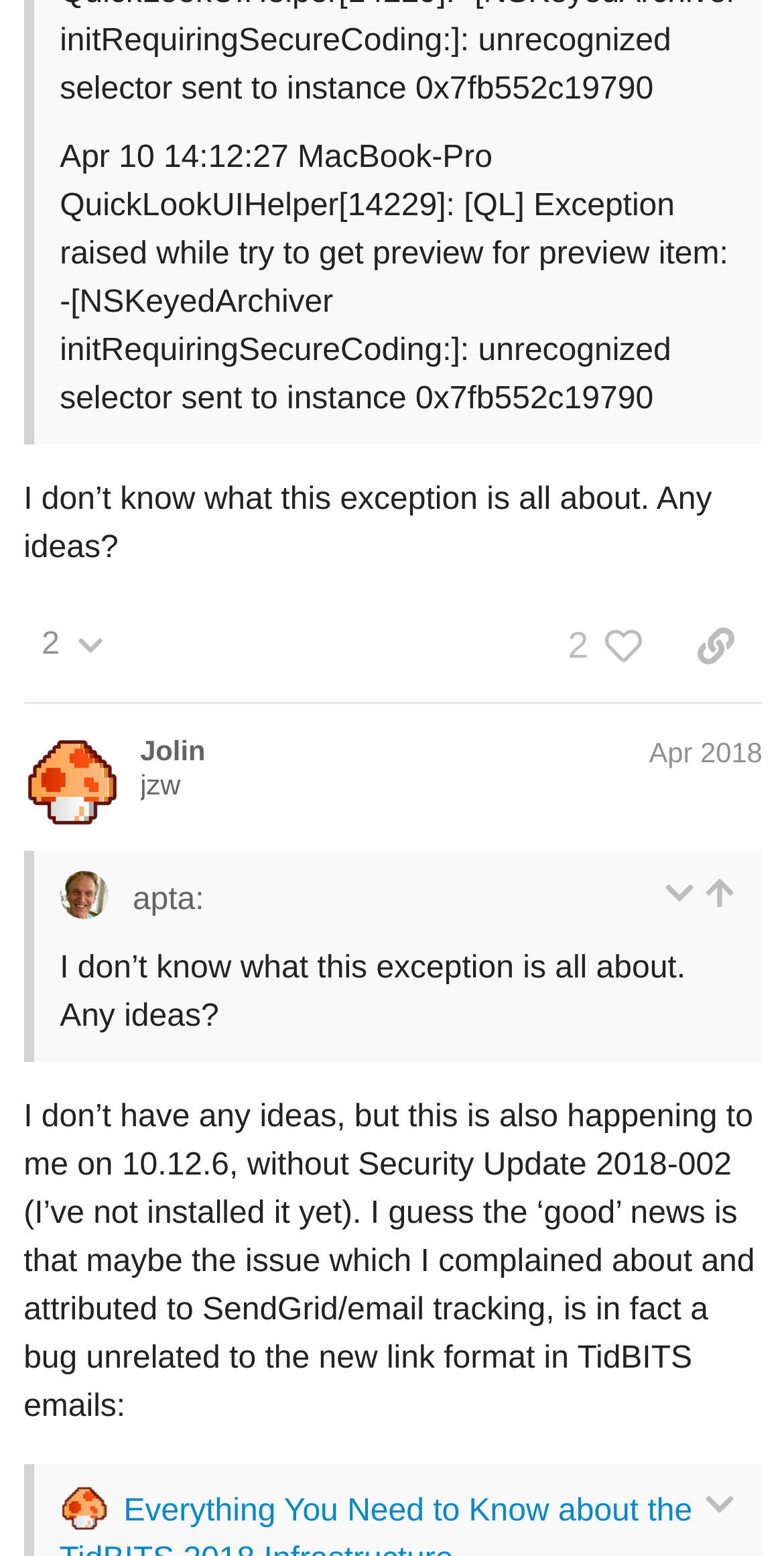Respond to the question below with a single word or phrase:
What is the username of the person who made the quoted post?

Jolin